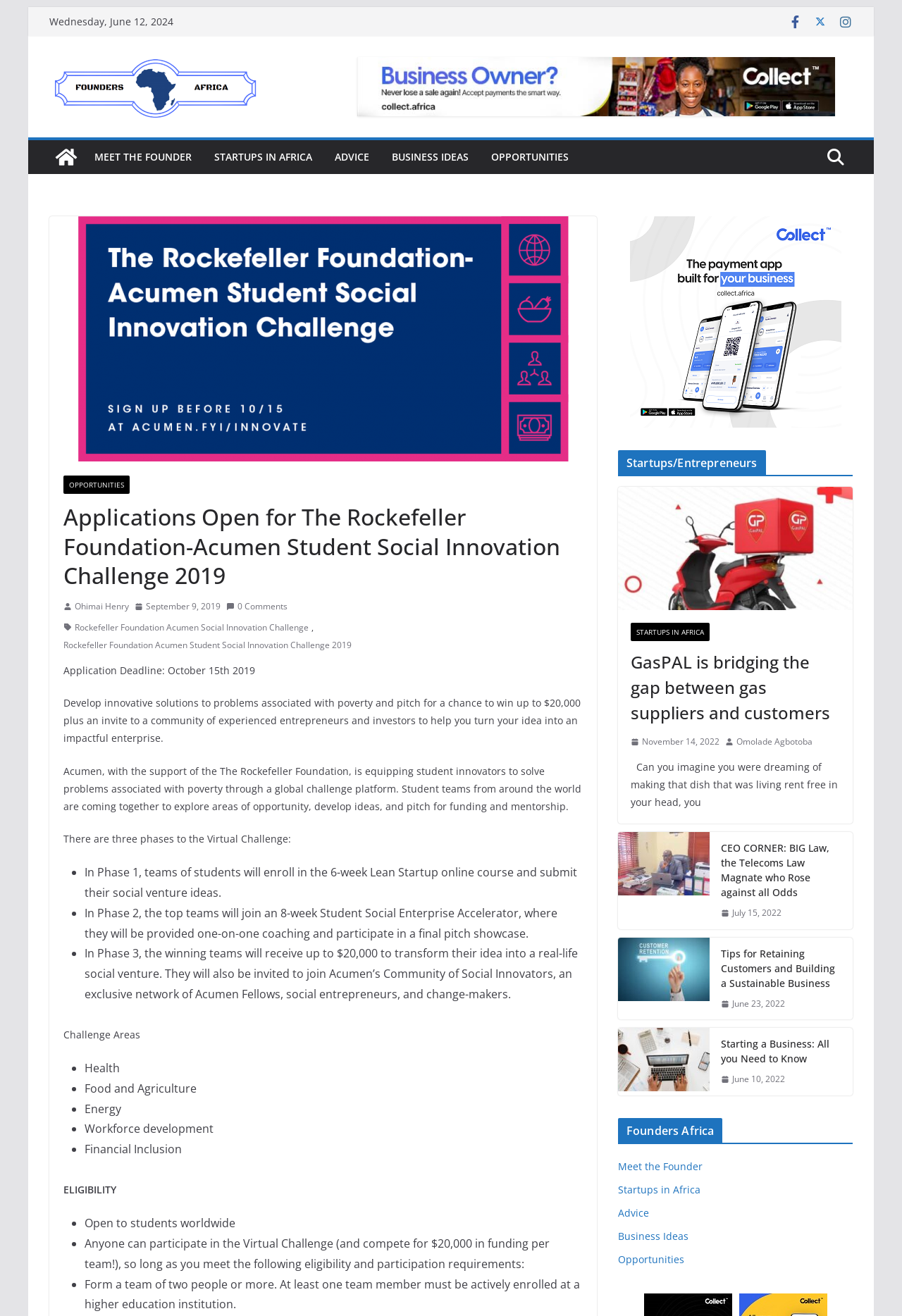Determine the bounding box coordinates for the UI element described. Format the coordinates as (top-left x, top-left y, bottom-right x, bottom-right y) and ensure all values are between 0 and 1. Element description: Business Ideas

[0.434, 0.112, 0.52, 0.127]